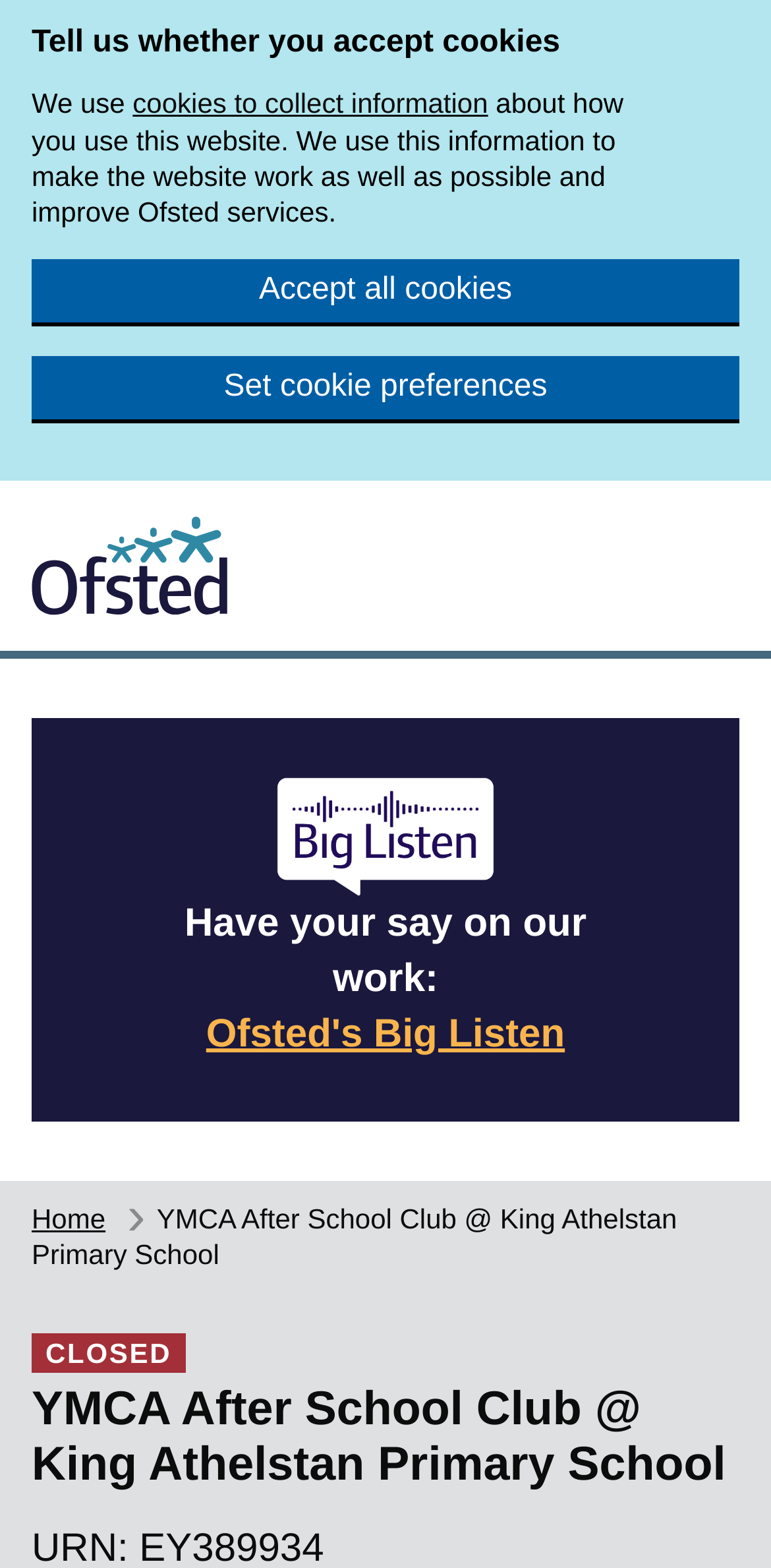Provide the bounding box coordinates of the HTML element this sentence describes: "Home". The bounding box coordinates consist of four float numbers between 0 and 1, i.e., [left, top, right, bottom].

[0.041, 0.767, 0.137, 0.787]